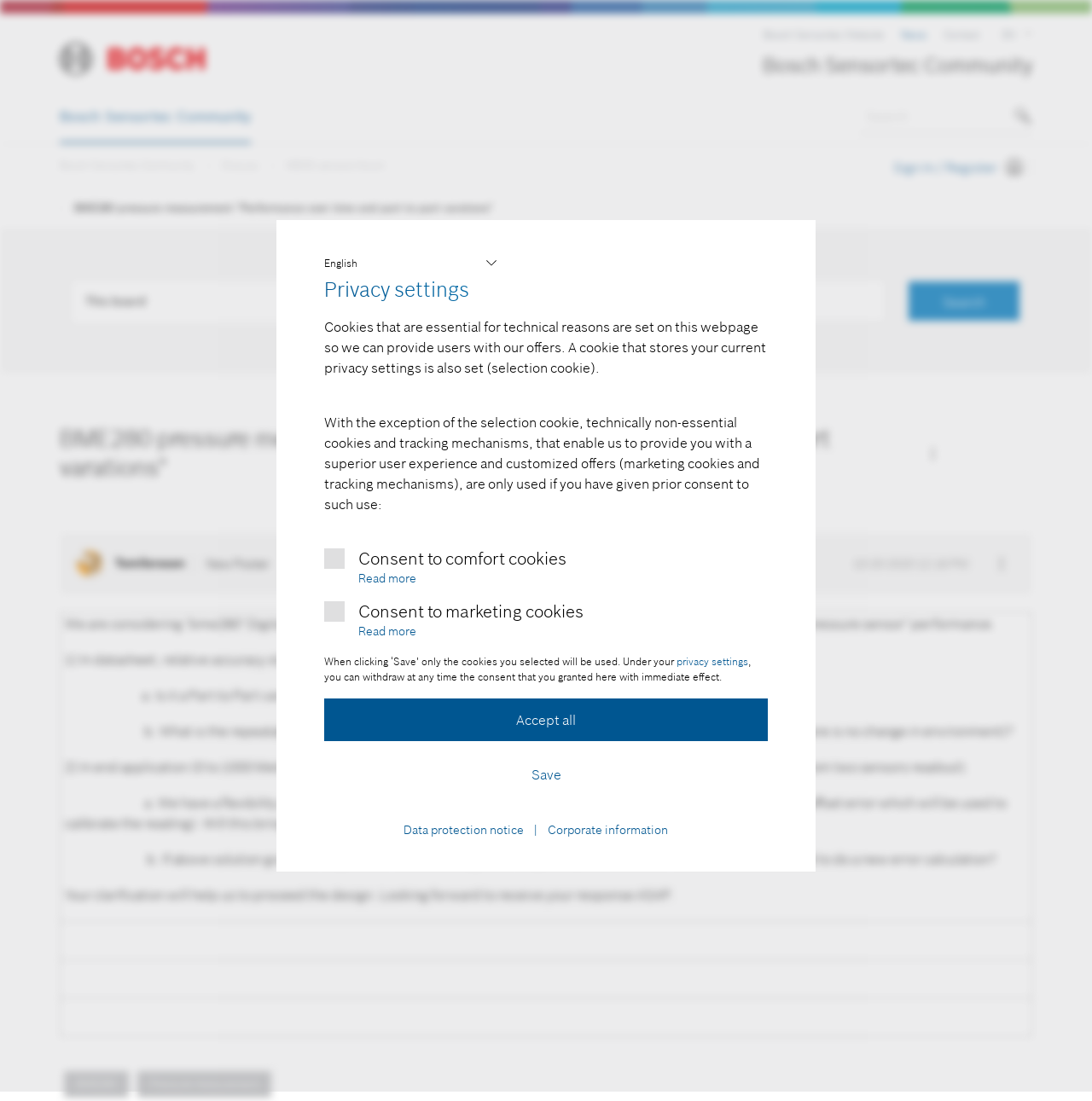What is the name of the community?
Could you answer the question with a detailed and thorough explanation?

I found the answer by looking at the heading element with the text 'Bosch Sensortec Community' which is located at the top of the webpage.